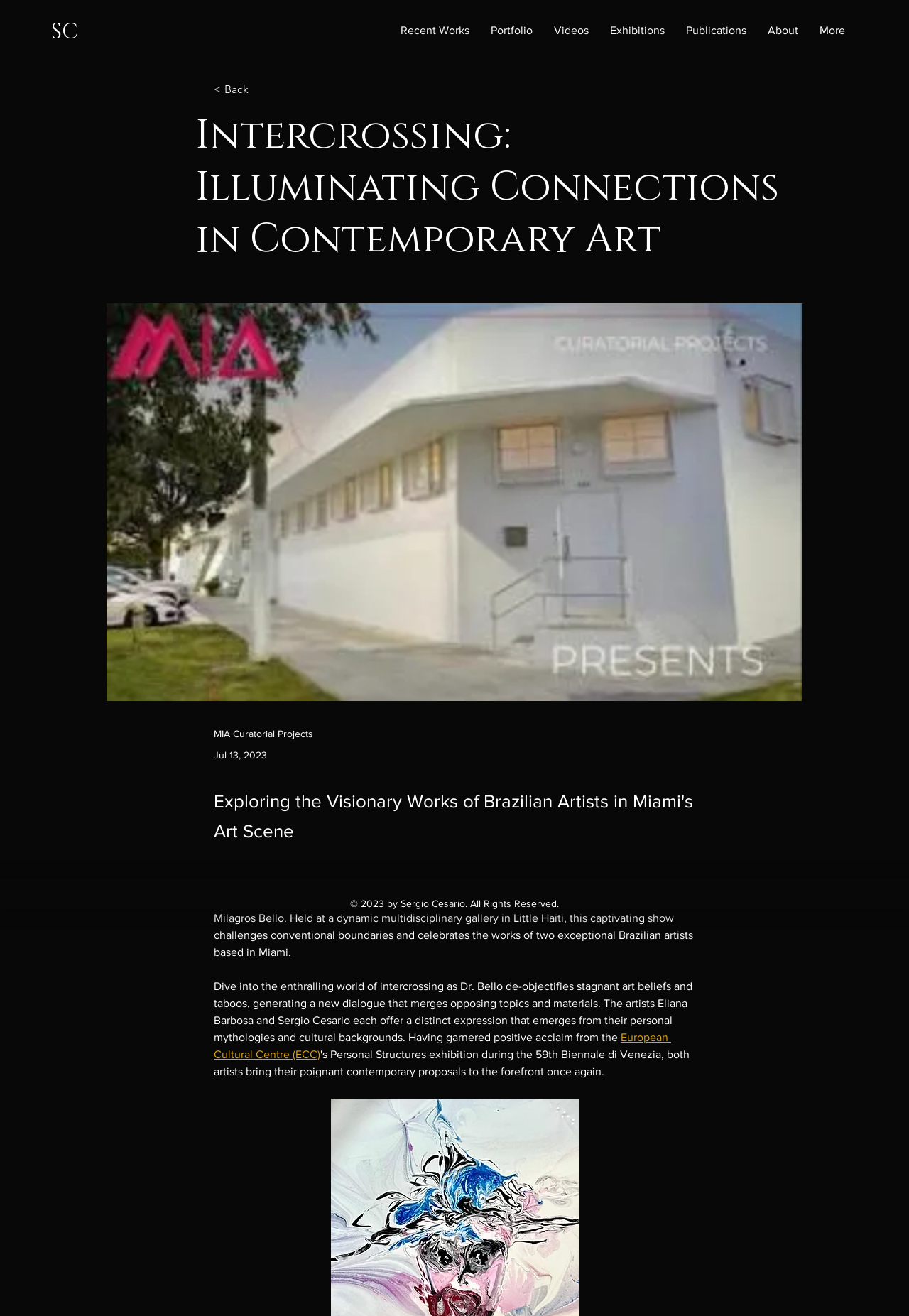Can you identify the bounding box coordinates of the clickable region needed to carry out this instruction: 'Learn more about European Cultural Centre'? The coordinates should be four float numbers within the range of 0 to 1, stated as [left, top, right, bottom].

[0.235, 0.784, 0.738, 0.806]